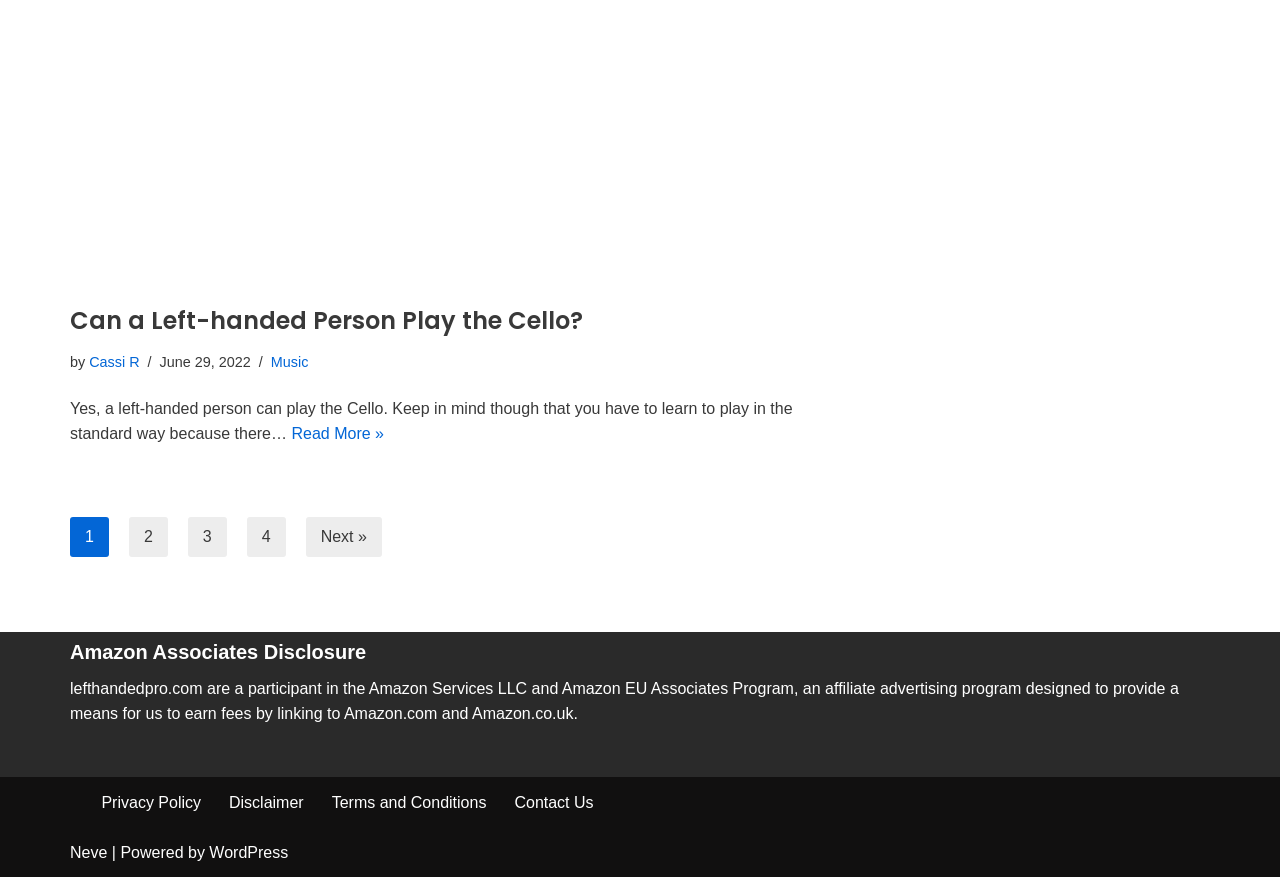Bounding box coordinates are specified in the format (top-left x, top-left y, bottom-right x, bottom-right y). All values are floating point numbers bounded between 0 and 1. Please provide the bounding box coordinate of the region this sentence describes: Next »

[0.239, 0.589, 0.298, 0.635]